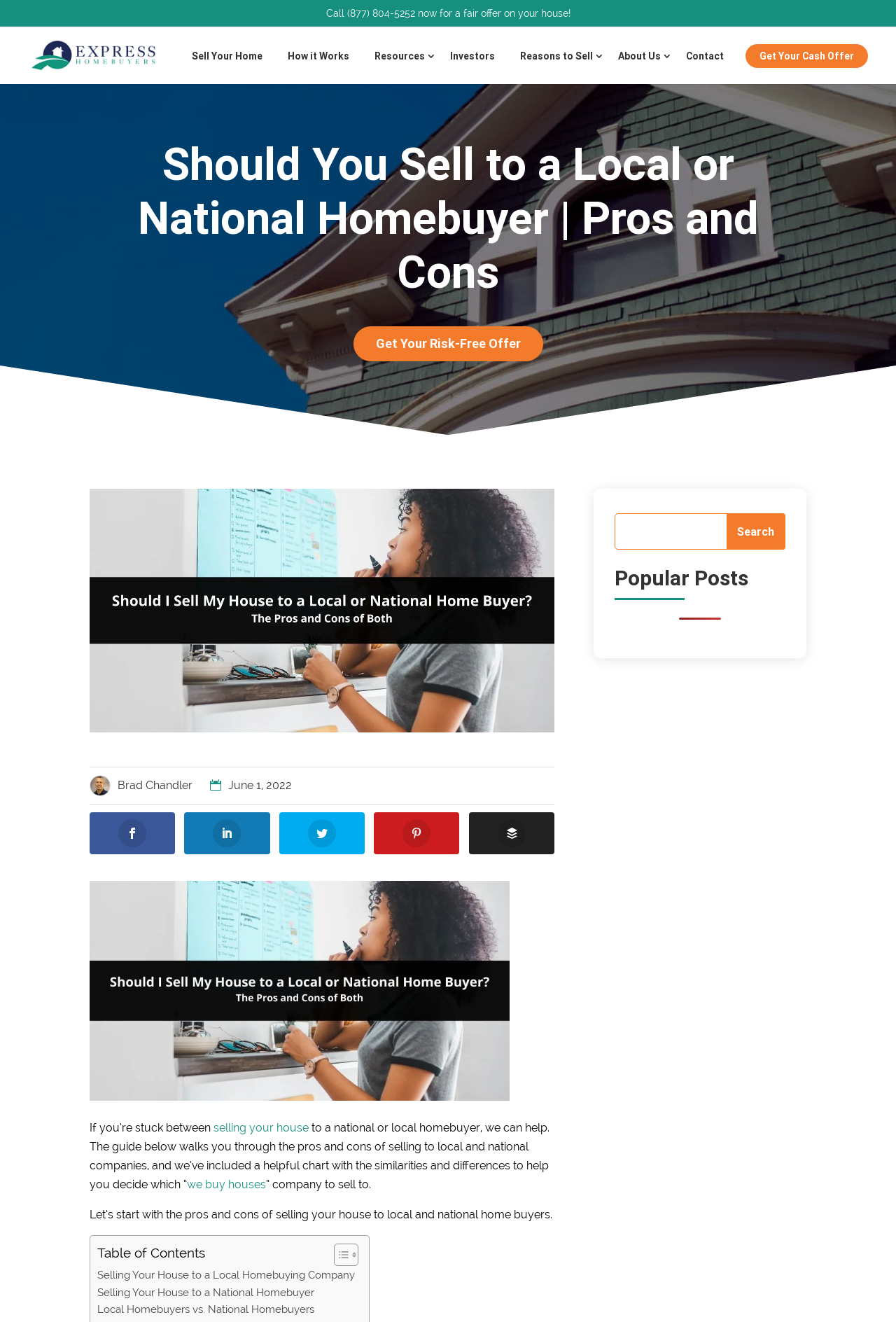Please indicate the bounding box coordinates of the element's region to be clicked to achieve the instruction: "Search for a topic". Provide the coordinates as four float numbers between 0 and 1, i.e., [left, top, right, bottom].

[0.687, 0.389, 0.876, 0.416]